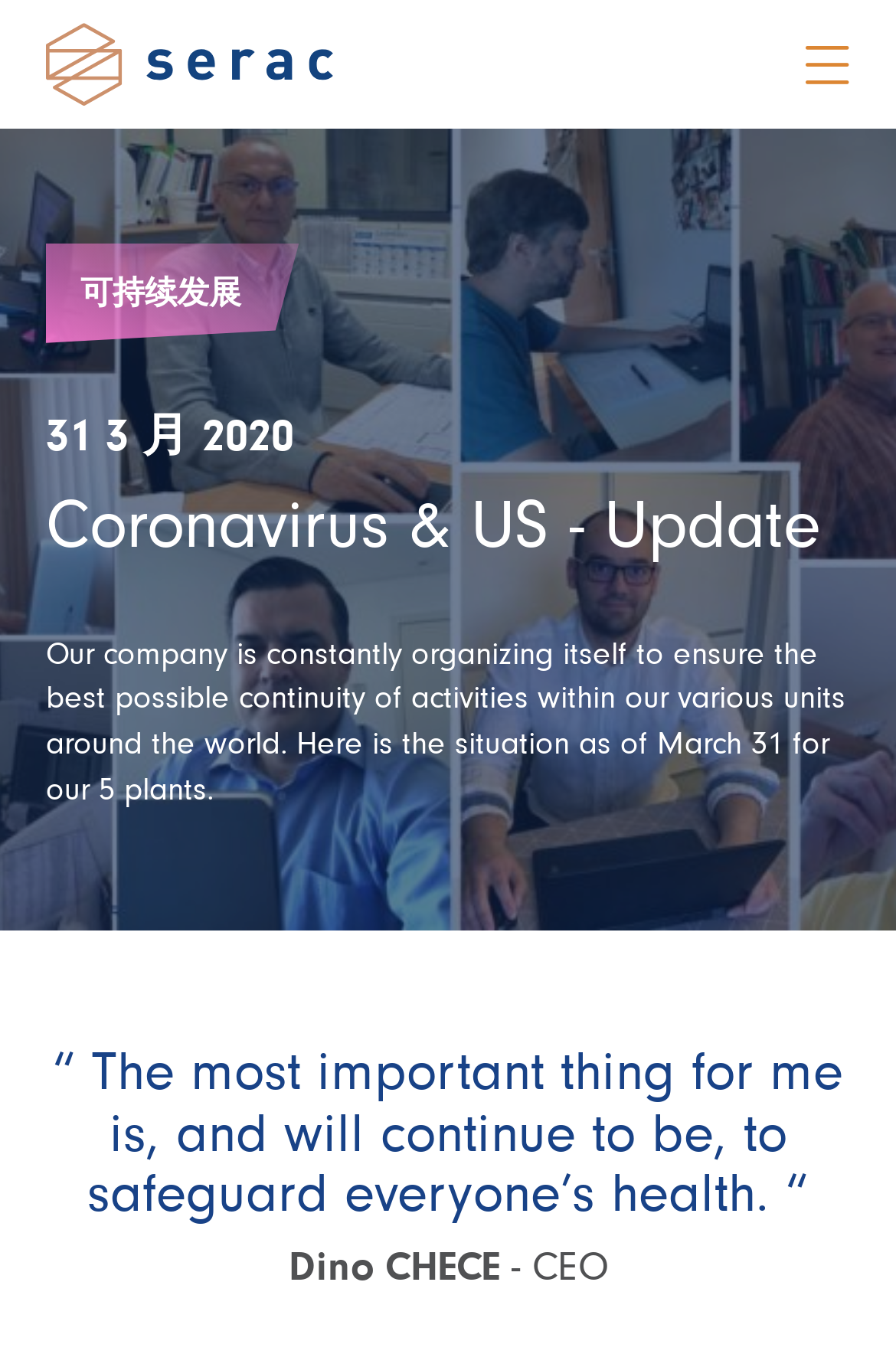Explain the webpage's design and content in an elaborate manner.

The webpage appears to be an update on the Coronavirus situation from Serac Group, a company with multiple units around the world. At the top left of the page, there is a link and an image, both labeled "Serac", which likely serve as a logo or navigation element. 

To the top right, there is a button with an icon, possibly a navigation or settings button. Below this button, there is a section with a static text "可持续发展" (which translates to "Sustainable Development" in English) and a time element showing the date "31 March 2020". 

The main heading "Coronavirus & US - Update" is located below the date section. Following the heading, there is a paragraph of text that explains the company's efforts to ensure continuity of activities within its units worldwide, specifically mentioning its 5 plants as of March 31.

Below this paragraph, there is a blockquote with a quote from Dino CHECE, the CEO of Serac Group, emphasizing the importance of safeguarding everyone's health. The quote is attributed to the CEO at the bottom right of the blockquote.